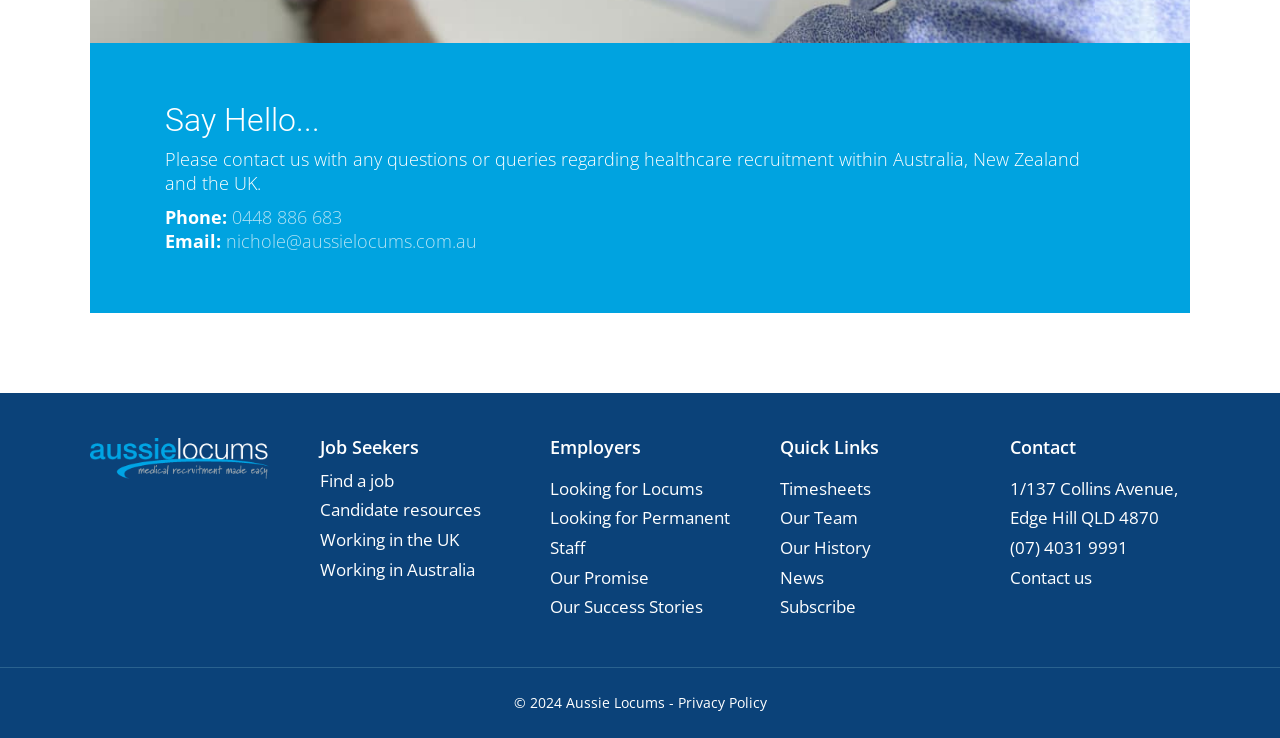Please provide a brief answer to the following inquiry using a single word or phrase:
What is the email address for contact?

nichole@aussielocums.com.au